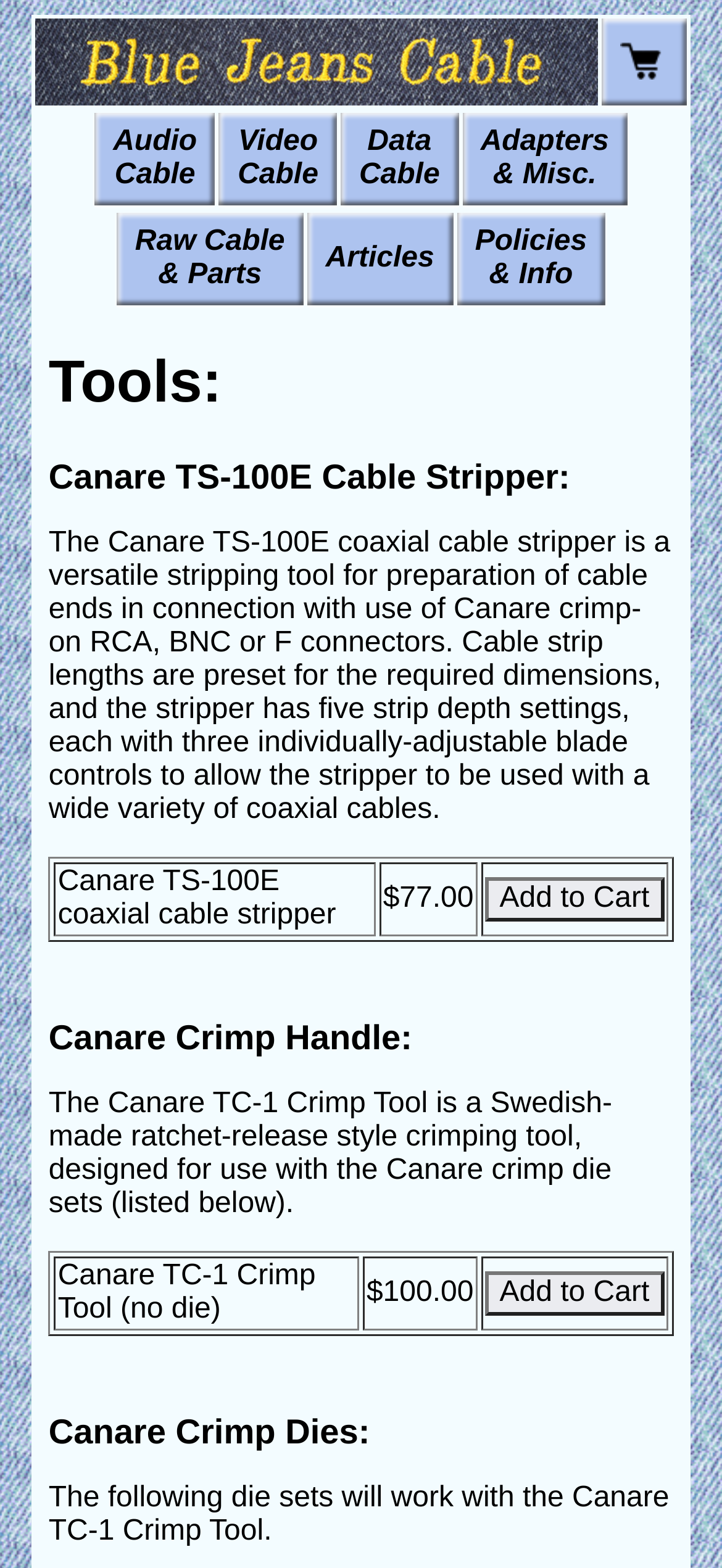Bounding box coordinates should be in the format (top-left x, top-left y, bottom-right x, bottom-right y) and all values should be floating point numbers between 0 and 1. Determine the bounding box coordinate for the UI element described as: Adapters & Misc.

[0.559, 0.072, 0.788, 0.131]